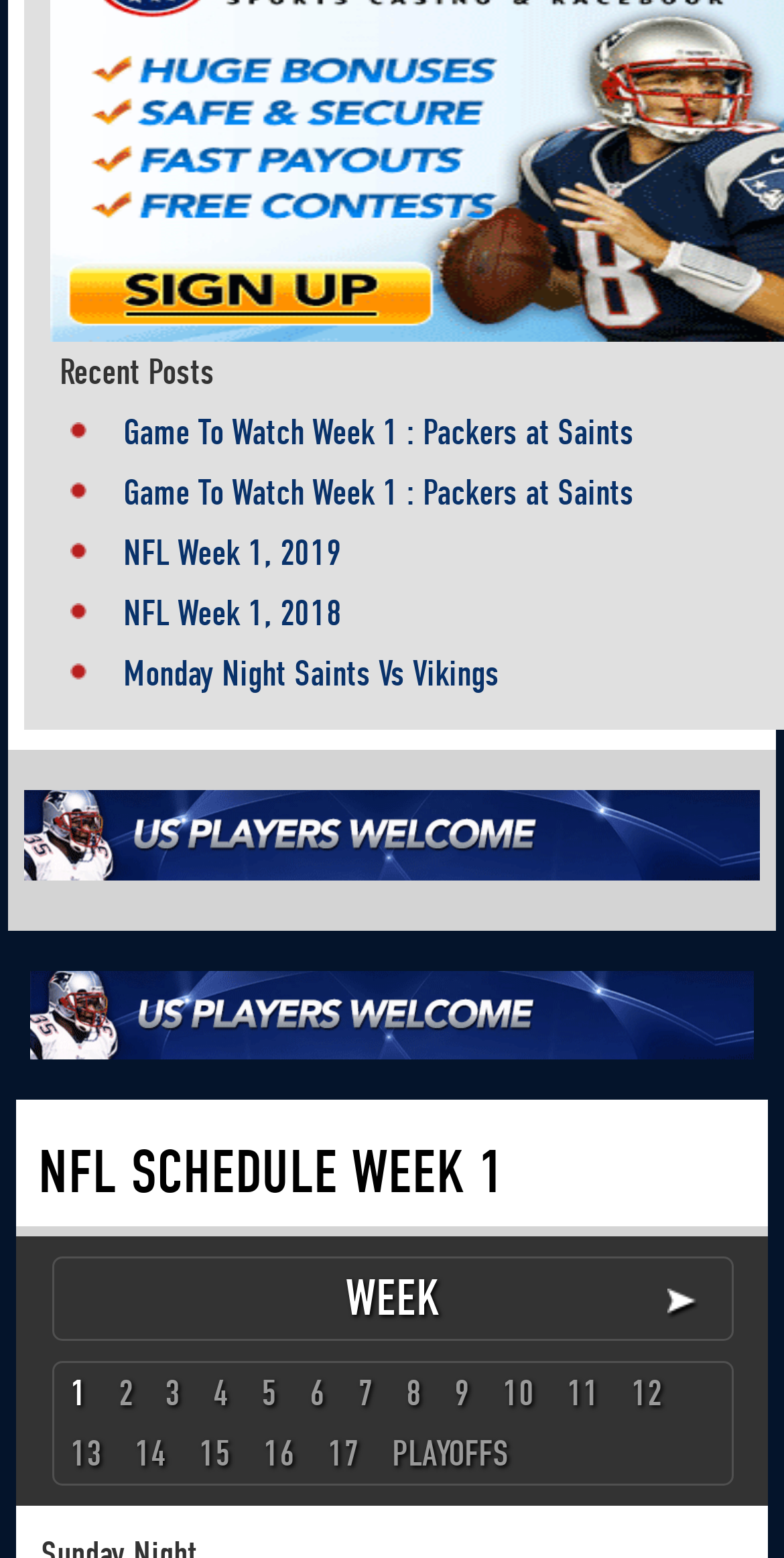Analyze the image and give a detailed response to the question:
What is the title of the first game?

The first link on the webpage has the text 'Game To Watch Week 1 : Packers at Saints', which suggests that the title of the first game is 'Packers at Saints'.